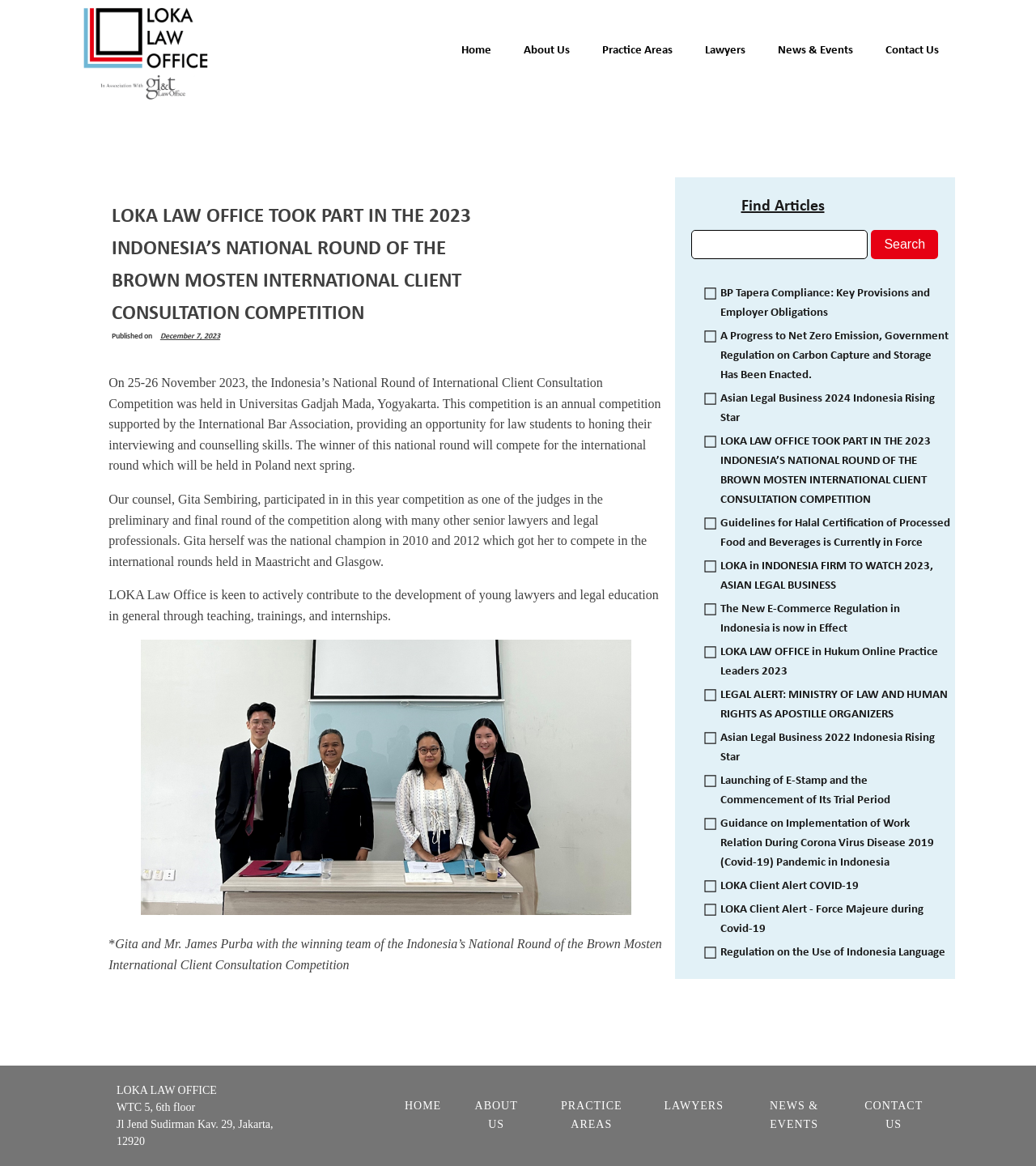Please provide a comprehensive response to the question based on the details in the image: What is the name of the law office?

I found the answer by looking at the top-left corner of the webpage, where the logo and name of the law office are displayed. The text 'LOKA LAW OFFICE' is prominently displayed, indicating that it is the name of the law office.